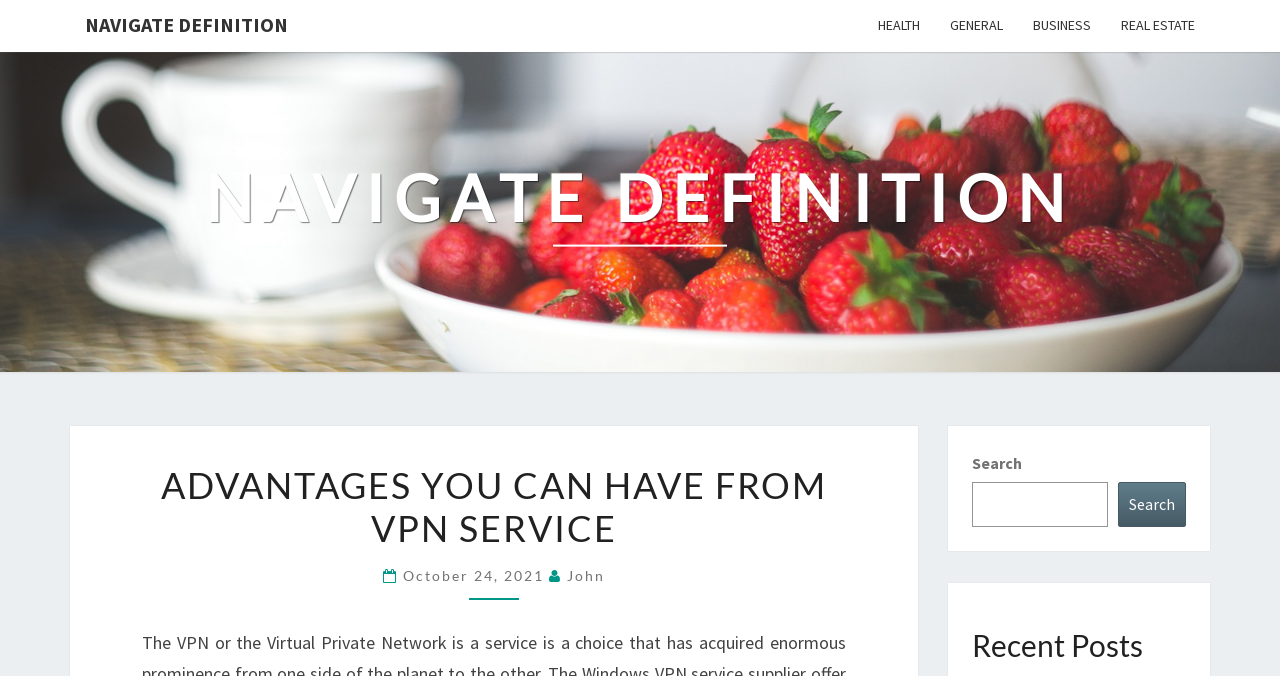Please specify the bounding box coordinates of the clickable region to carry out the following instruction: "view recent posts". The coordinates should be four float numbers between 0 and 1, in the format [left, top, right, bottom].

[0.759, 0.928, 0.927, 0.981]